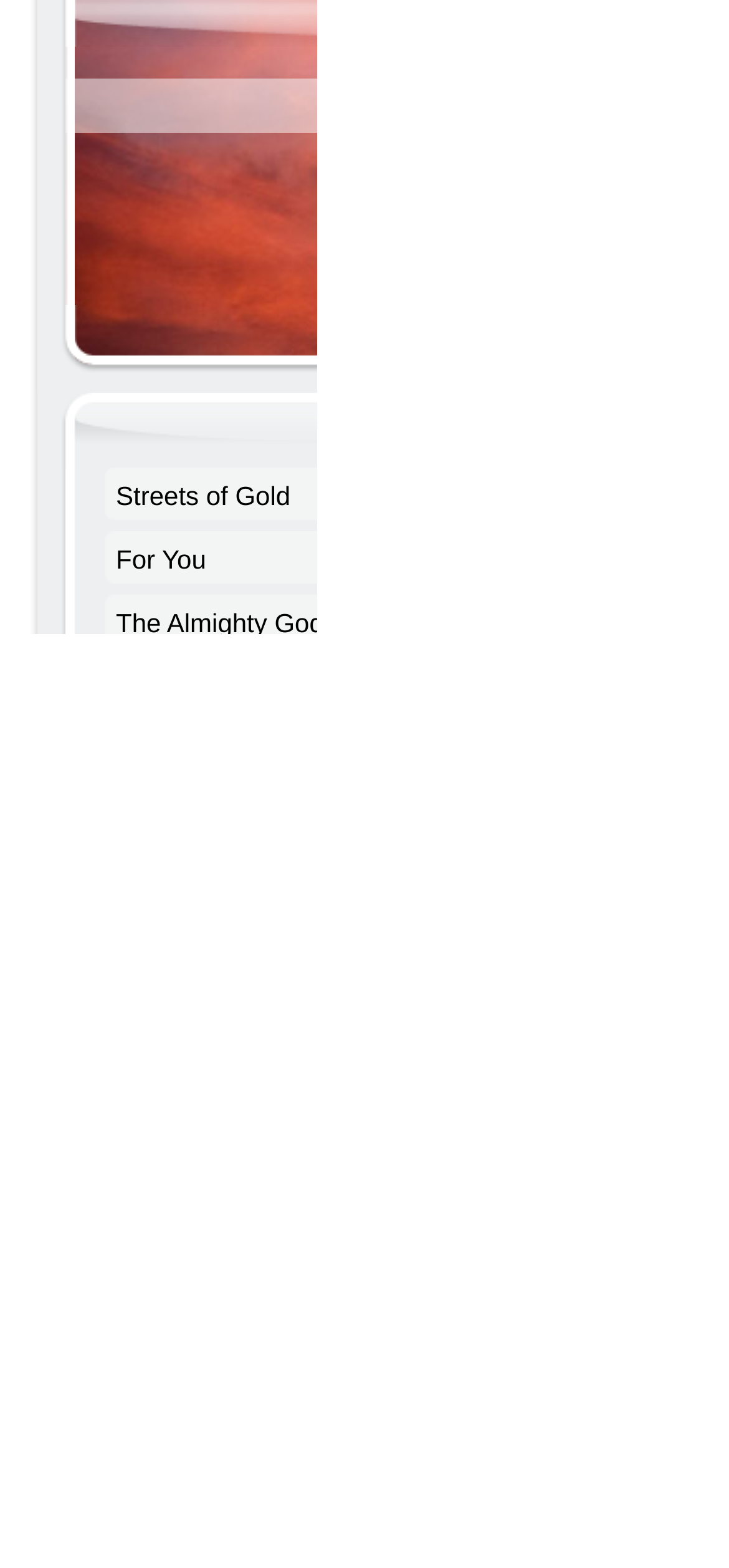Provide a short answer using a single word or phrase for the following question: 
How many links are on the webpage?

20